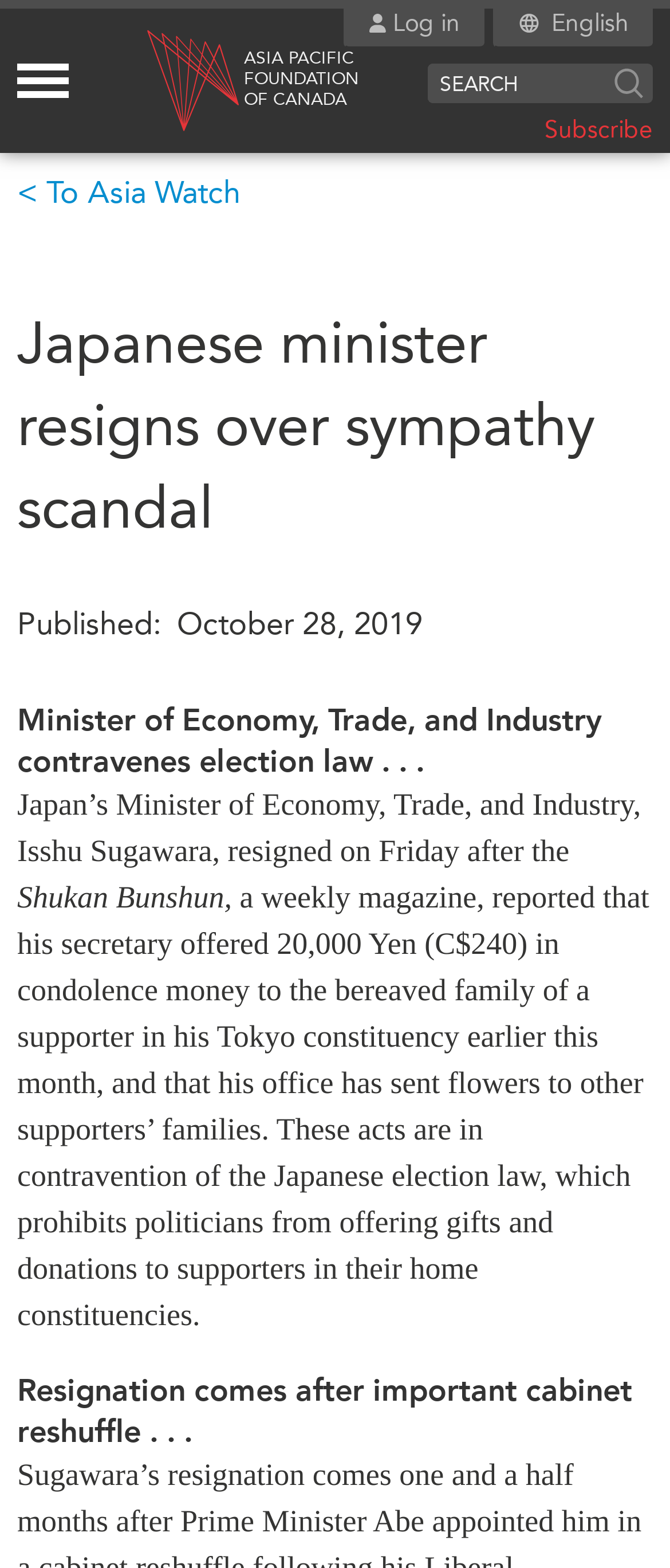Find and indicate the bounding box coordinates of the region you should select to follow the given instruction: "Go to the Asia Watch page".

[0.555, 0.915, 0.922, 0.937]